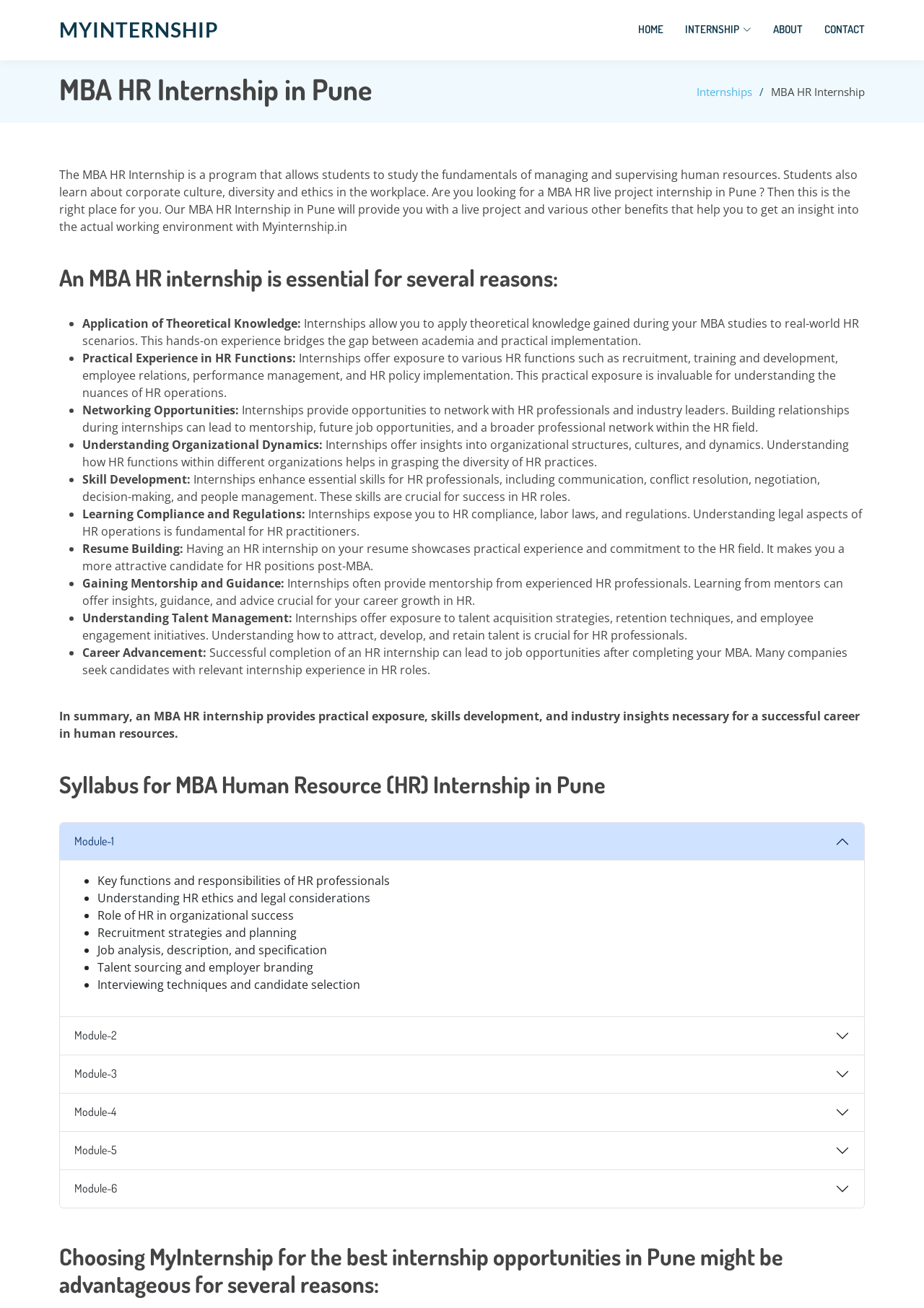Please predict the bounding box coordinates (top-left x, top-left y, bottom-right x, bottom-right y) for the UI element in the screenshot that fits the description: Module-5

[0.065, 0.865, 0.935, 0.894]